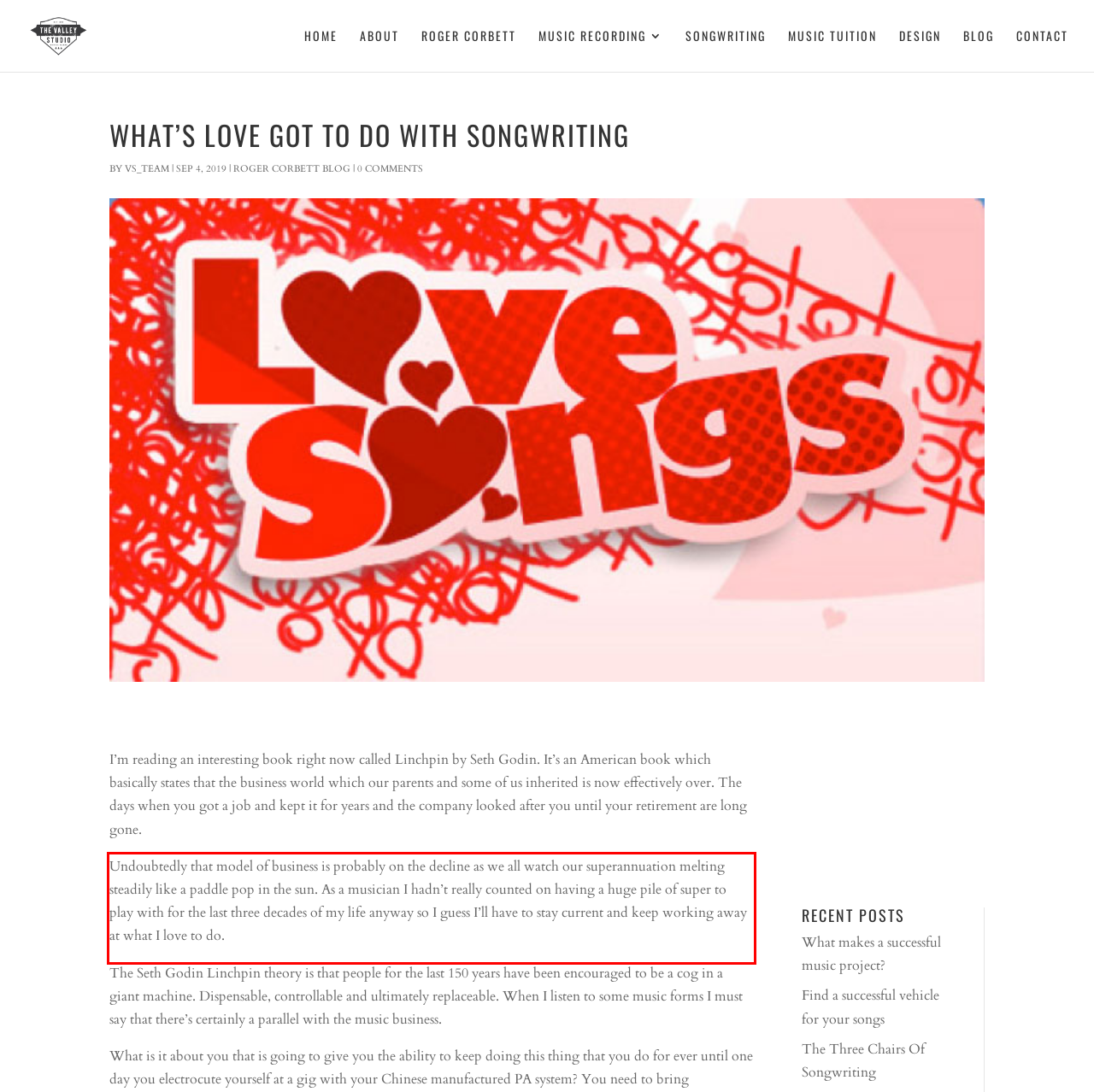There is a screenshot of a webpage with a red bounding box around a UI element. Please use OCR to extract the text within the red bounding box.

Undoubtedly that model of business is probably on the decline as we all watch our superannuation melting steadily like a paddle pop in the sun. As a musician I hadn’t really counted on having a huge pile of super to play with for the last three decades of my life anyway so I guess I’ll have to stay current and keep working away at what I love to do.